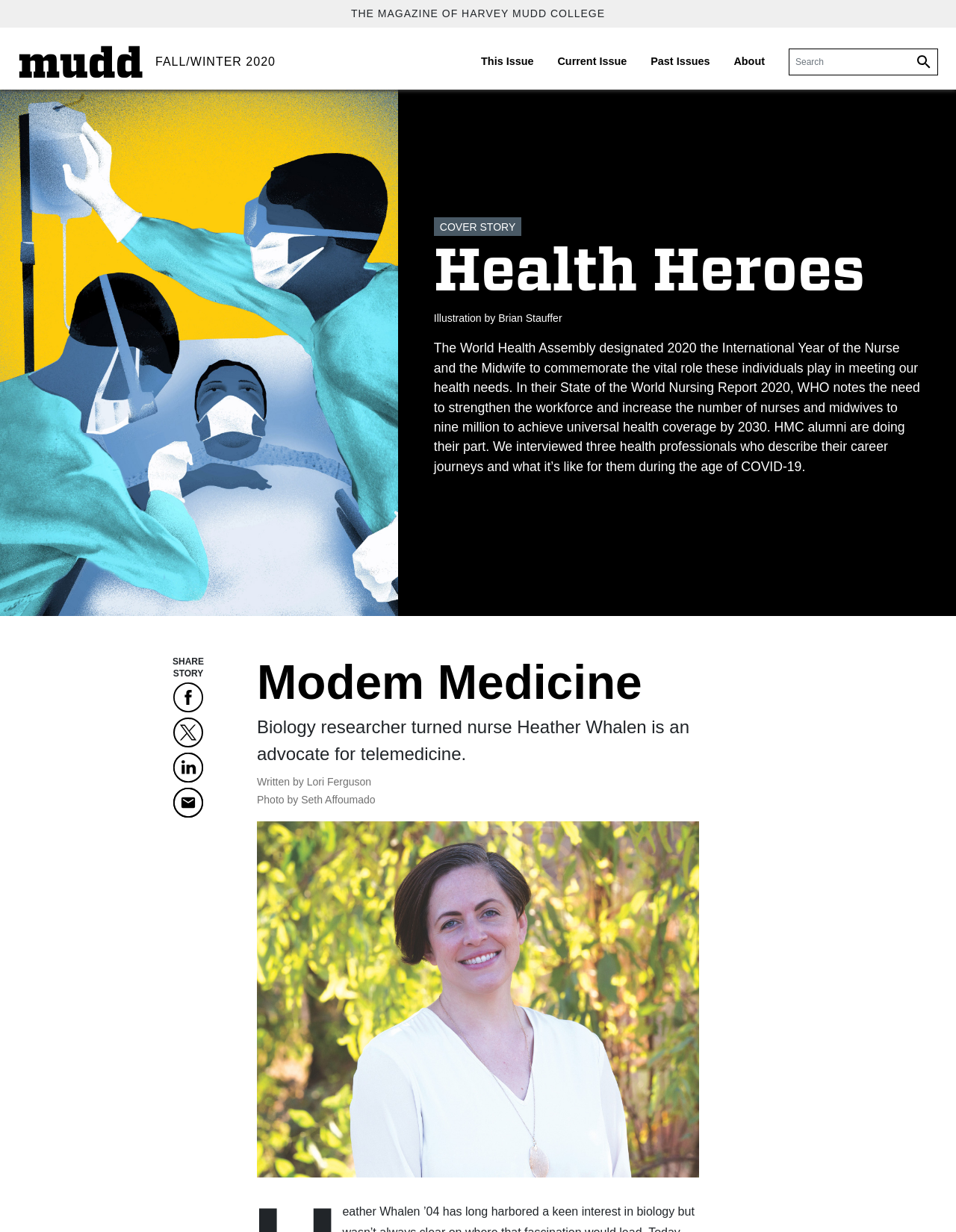Can you find the bounding box coordinates for the element that needs to be clicked to execute this instruction: "Search for something"? The coordinates should be given as four float numbers between 0 and 1, i.e., [left, top, right, bottom].

[0.826, 0.04, 0.946, 0.06]